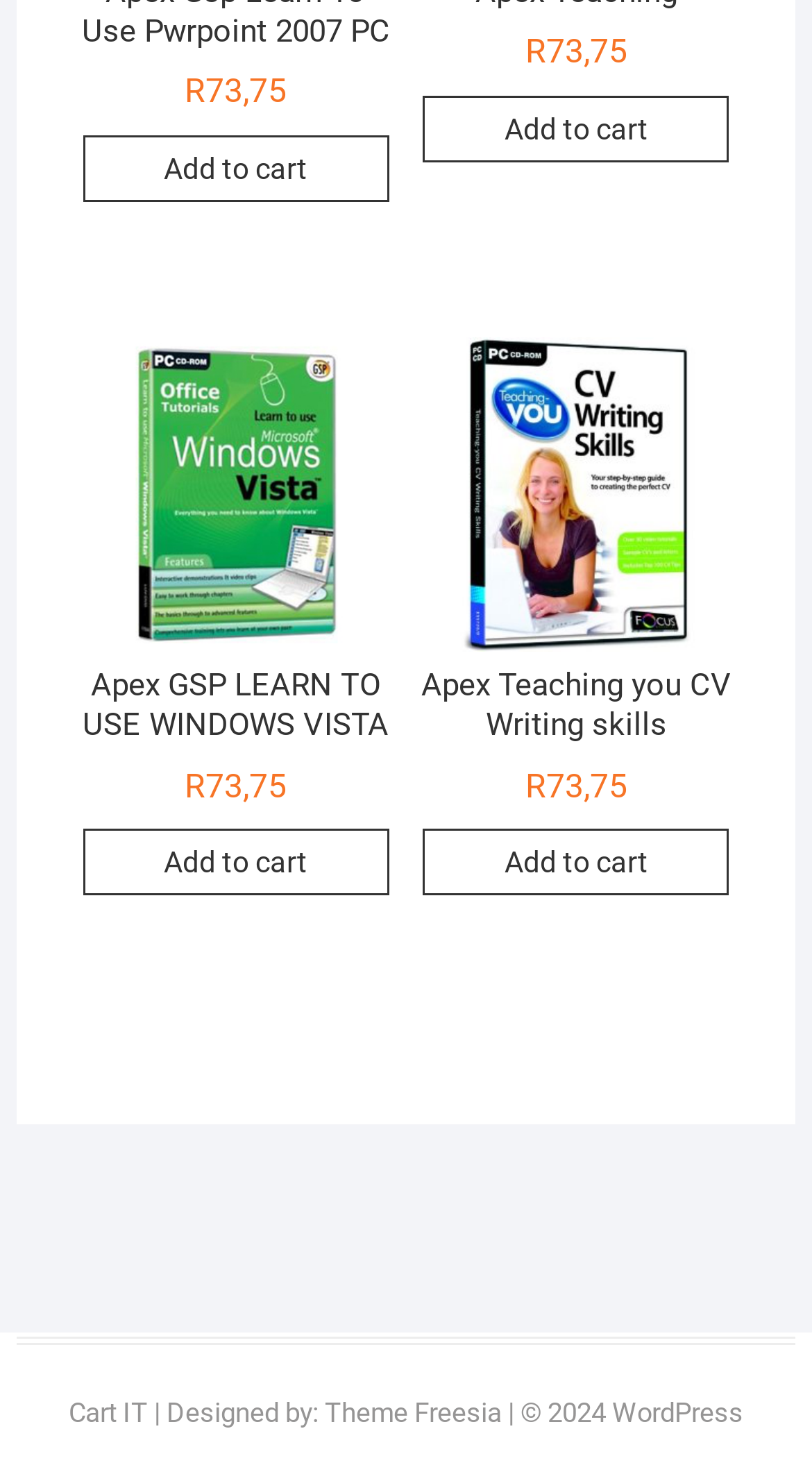What is the name of the theme designer?
Can you provide an in-depth and detailed response to the question?

The theme designer is identified by the link element with the text 'Theme Freesia' and bounding box coordinates [0.4, 0.949, 0.618, 0.971].